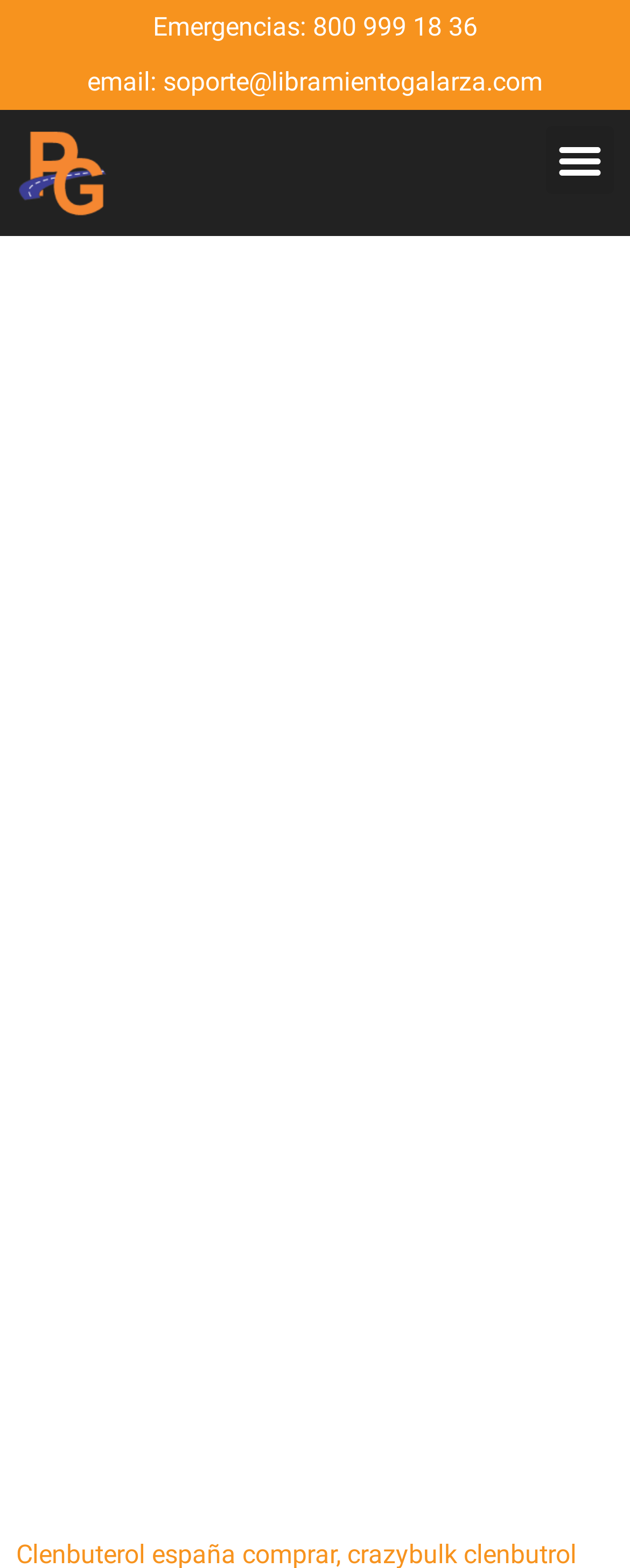Please determine the bounding box of the UI element that matches this description: Menu. The coordinates should be given as (top-left x, top-left y, bottom-right x, bottom-right y), with all values between 0 and 1.

[0.867, 0.08, 0.974, 0.124]